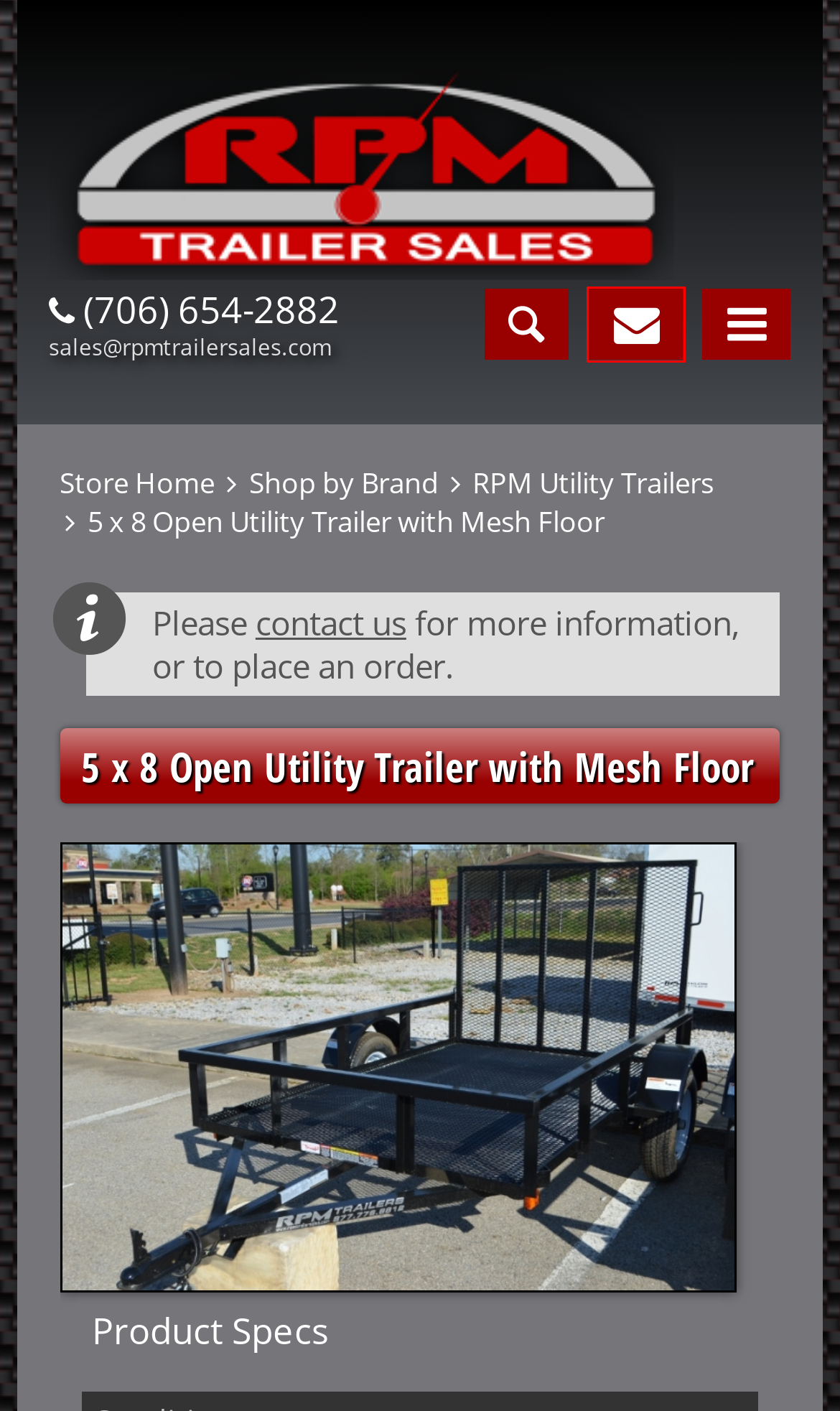Assess the screenshot of a webpage with a red bounding box and determine which webpage description most accurately matches the new page after clicking the element within the red box. Here are the options:
A. News | RPM Trailer Sales
B. Terms of Use | RPM Trailer Sales
C. Shop by Brand | RPM Trailer Sales
D. RPM Utility Trailers | RPM Trailer Sales
E. About Us | RPM Trailer Sales
F. Trailers for Sale | Aluminum Trailers | Race Trailer | Motorcycle Trailers | RPM Trailer Sales
G. Write a Review for Utility Trailers - Login | RPM Trailer Sales
H. Contact RPM Trailer Sales for all your Custom Alum

H